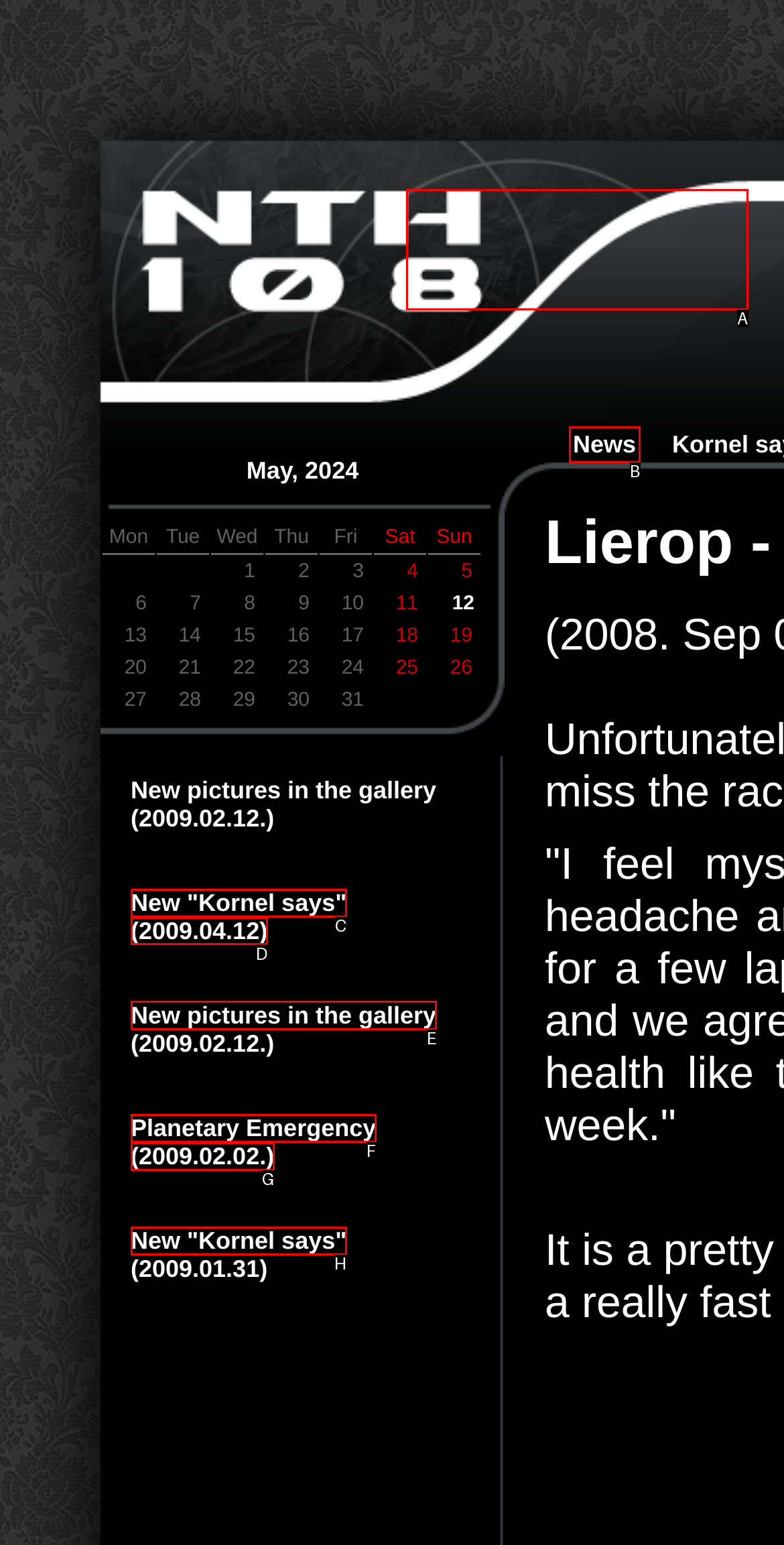Select the HTML element that corresponds to the description: Planetary Emergency
Reply with the letter of the correct option from the given choices.

F